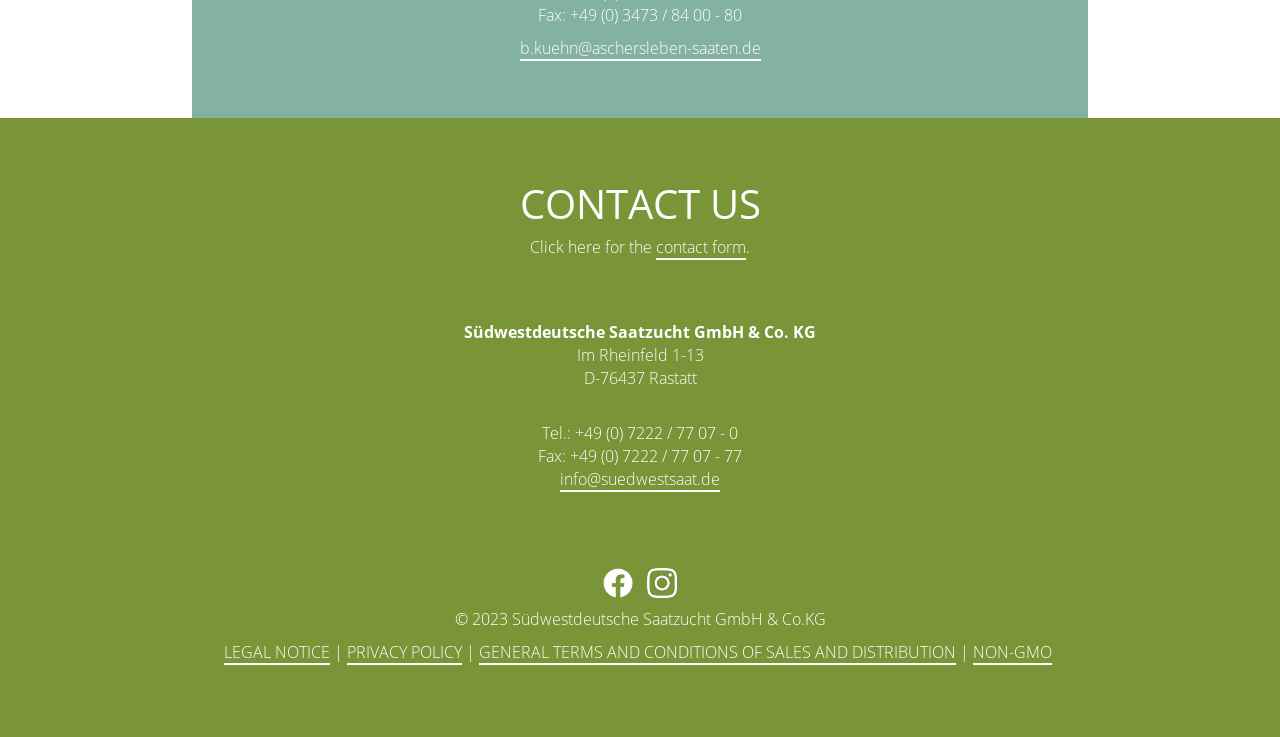What is the copyright year of the website?
Your answer should be a single word or phrase derived from the screenshot.

2023